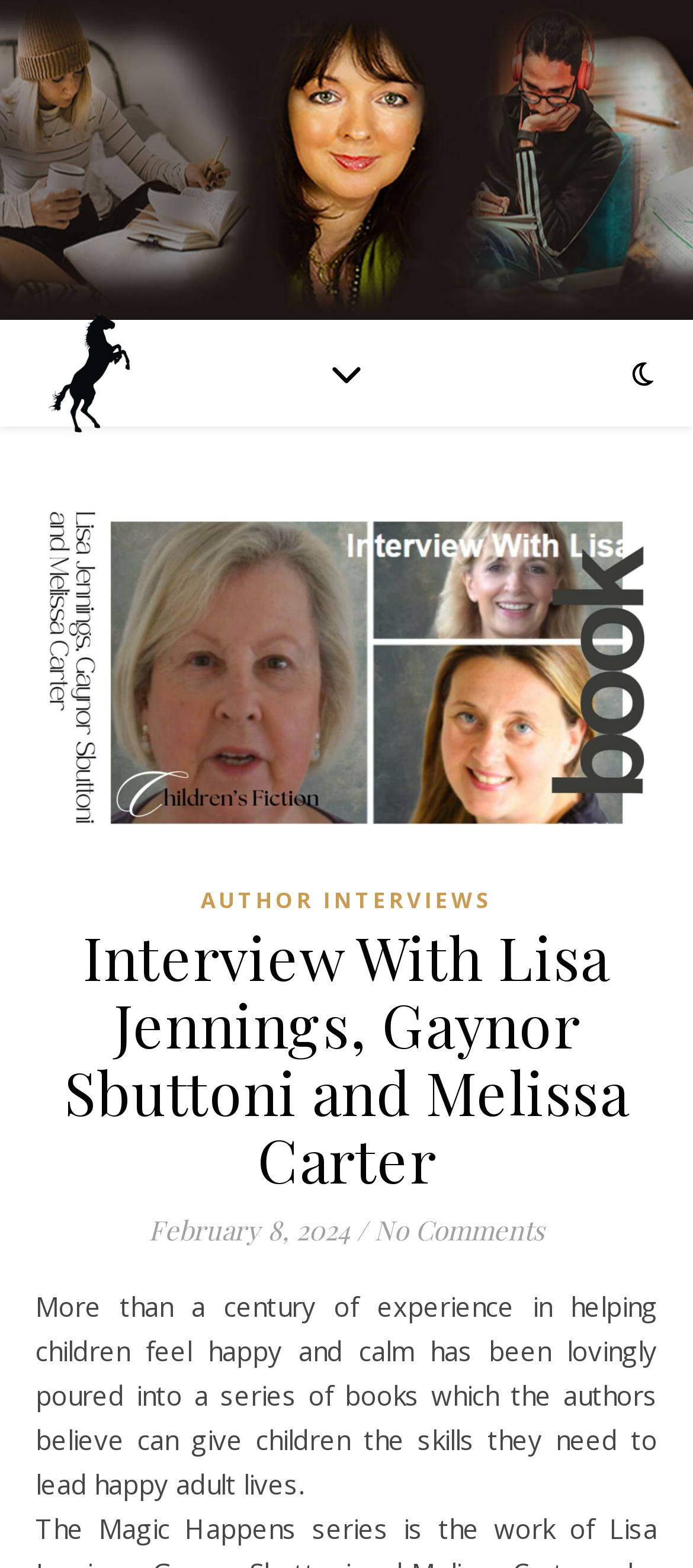Is the webpage in dark mode?
Carefully analyze the image and provide a thorough answer to the question.

I found a generic element with the text 'Dark Mode Switcher' which suggests that the webpage has a dark mode option, but it does not indicate whether it is currently in dark mode or not.